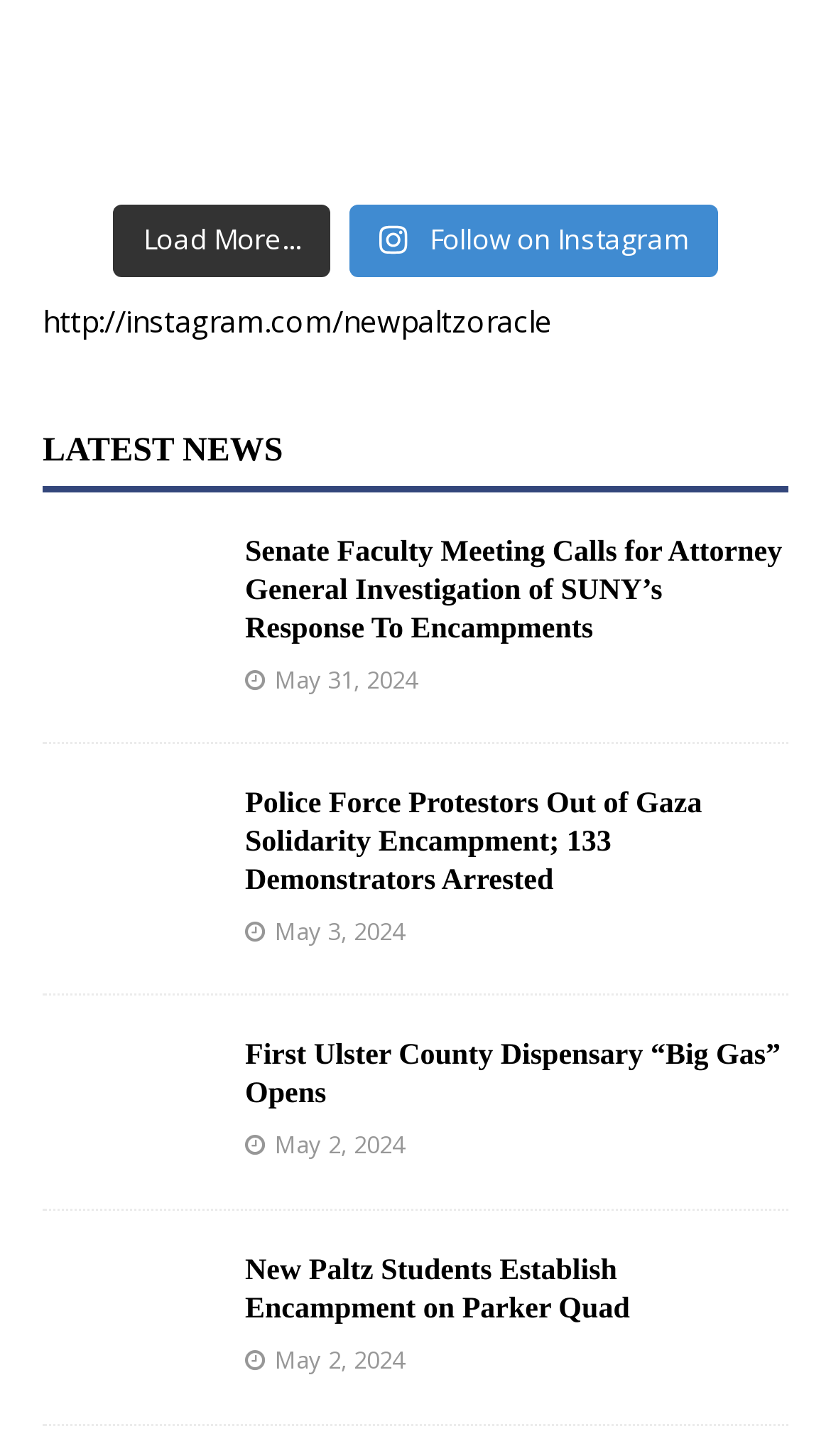Identify the bounding box coordinates of the area that should be clicked in order to complete the given instruction: "Follow on Instagram". The bounding box coordinates should be four float numbers between 0 and 1, i.e., [left, top, right, bottom].

[0.422, 0.141, 0.863, 0.19]